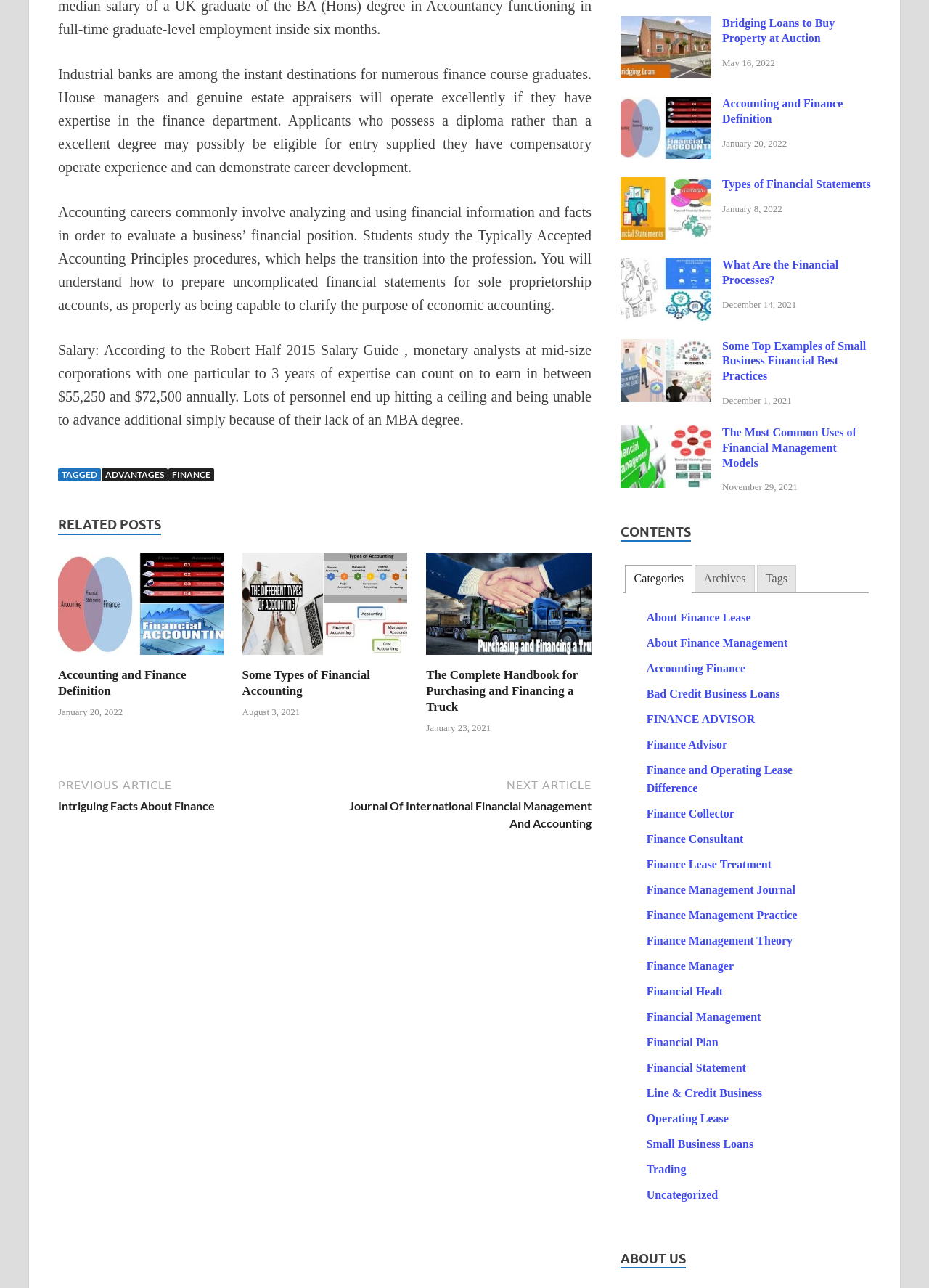Find the bounding box coordinates of the clickable element required to execute the following instruction: "click on ADVANTAGES". Provide the coordinates as four float numbers between 0 and 1, i.e., [left, top, right, bottom].

[0.109, 0.364, 0.18, 0.374]